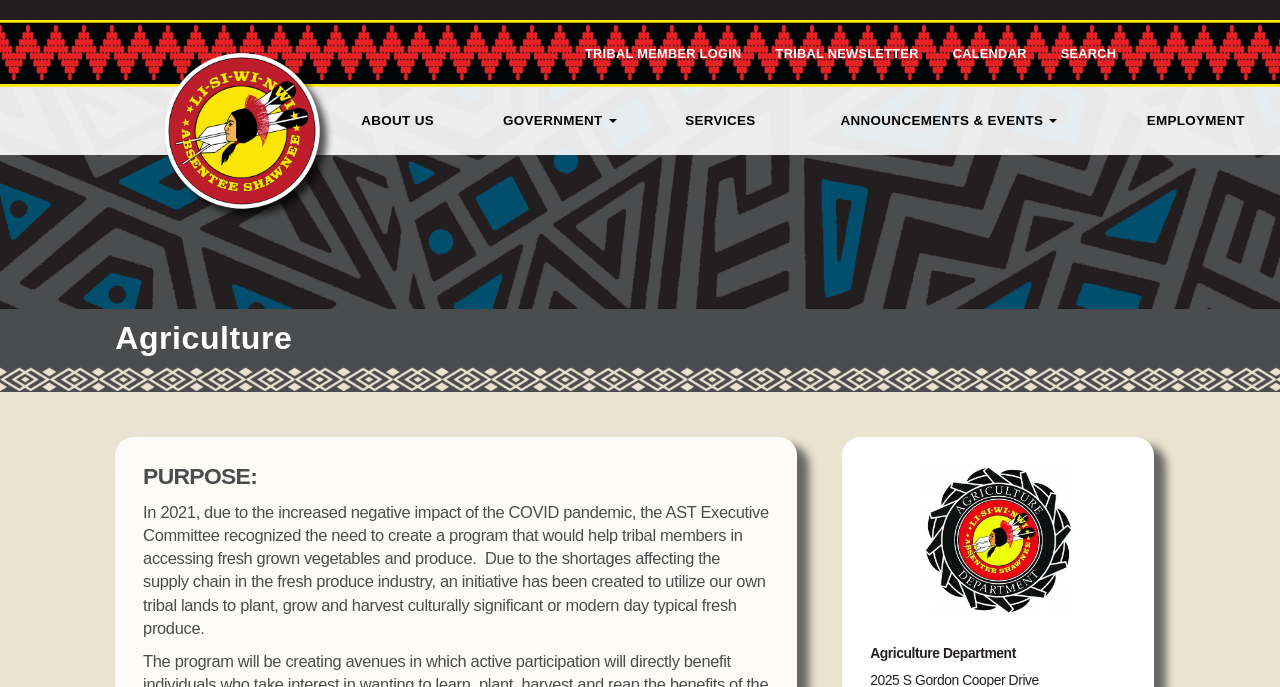Answer briefly with one word or phrase:
What is the name of the department mentioned on the webpage?

Agriculture Department